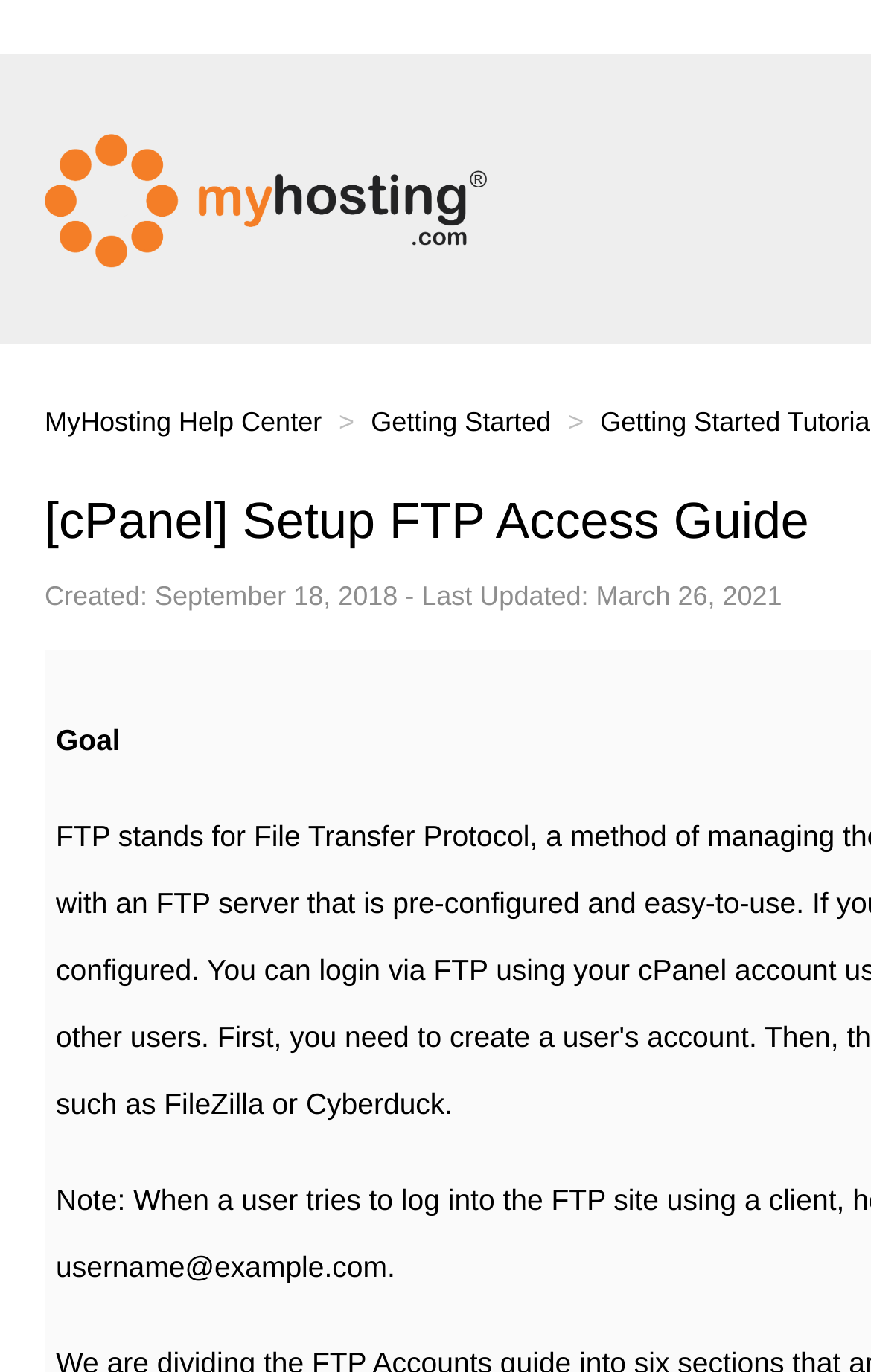What is the goal of this webpage?
Kindly offer a detailed explanation using the data available in the image.

I found the answer by looking at the main content area, where I saw a heading with the text 'Goal'. The text following the heading mentions FTP, which suggests that the goal of this webpage is to help users set up FTP.